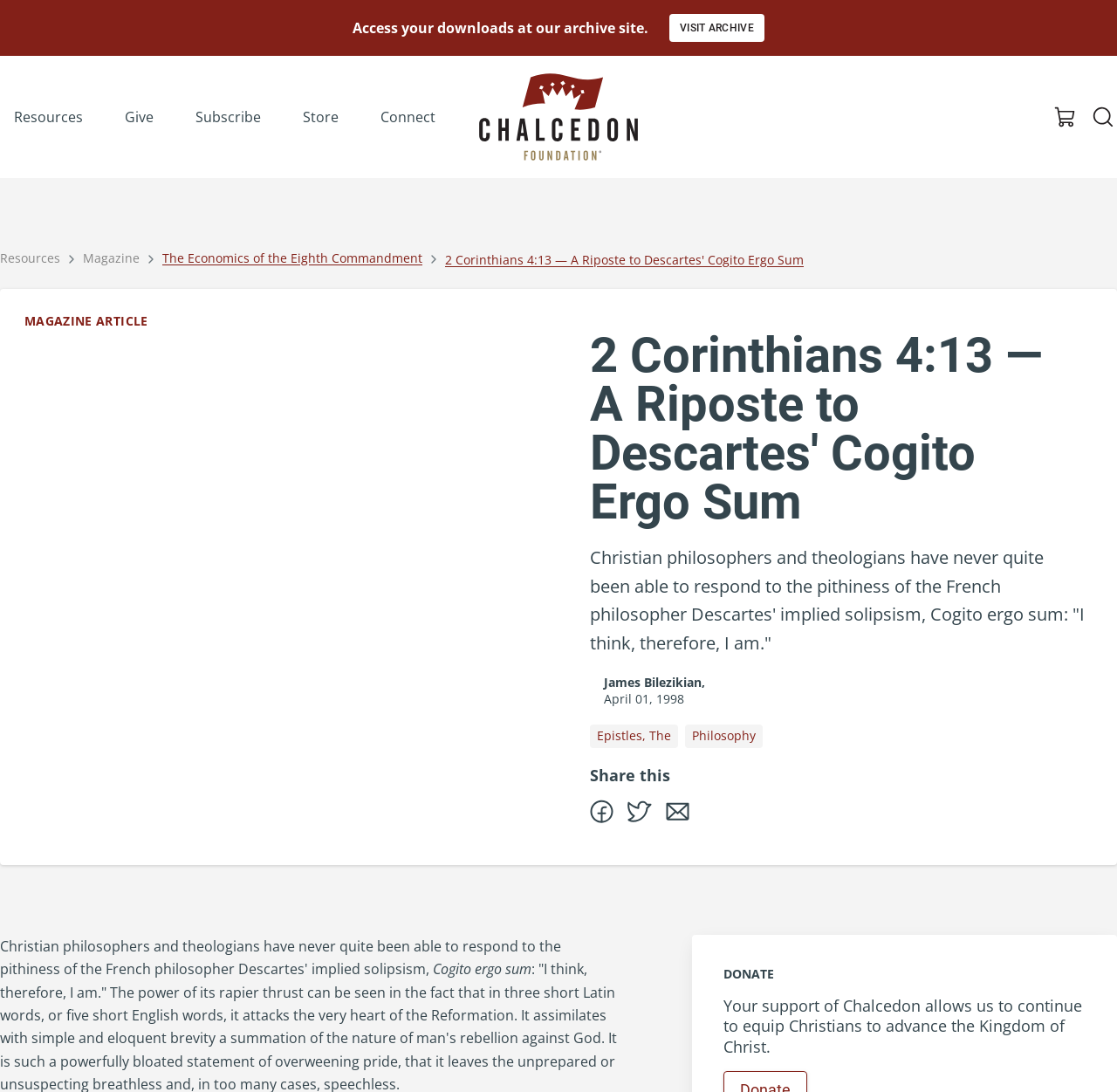What is the name of the magazine article?
Using the visual information, respond with a single word or phrase.

2 Corinthians 4:13 — A Riposte to Descartes' Cogito Ergo Sum